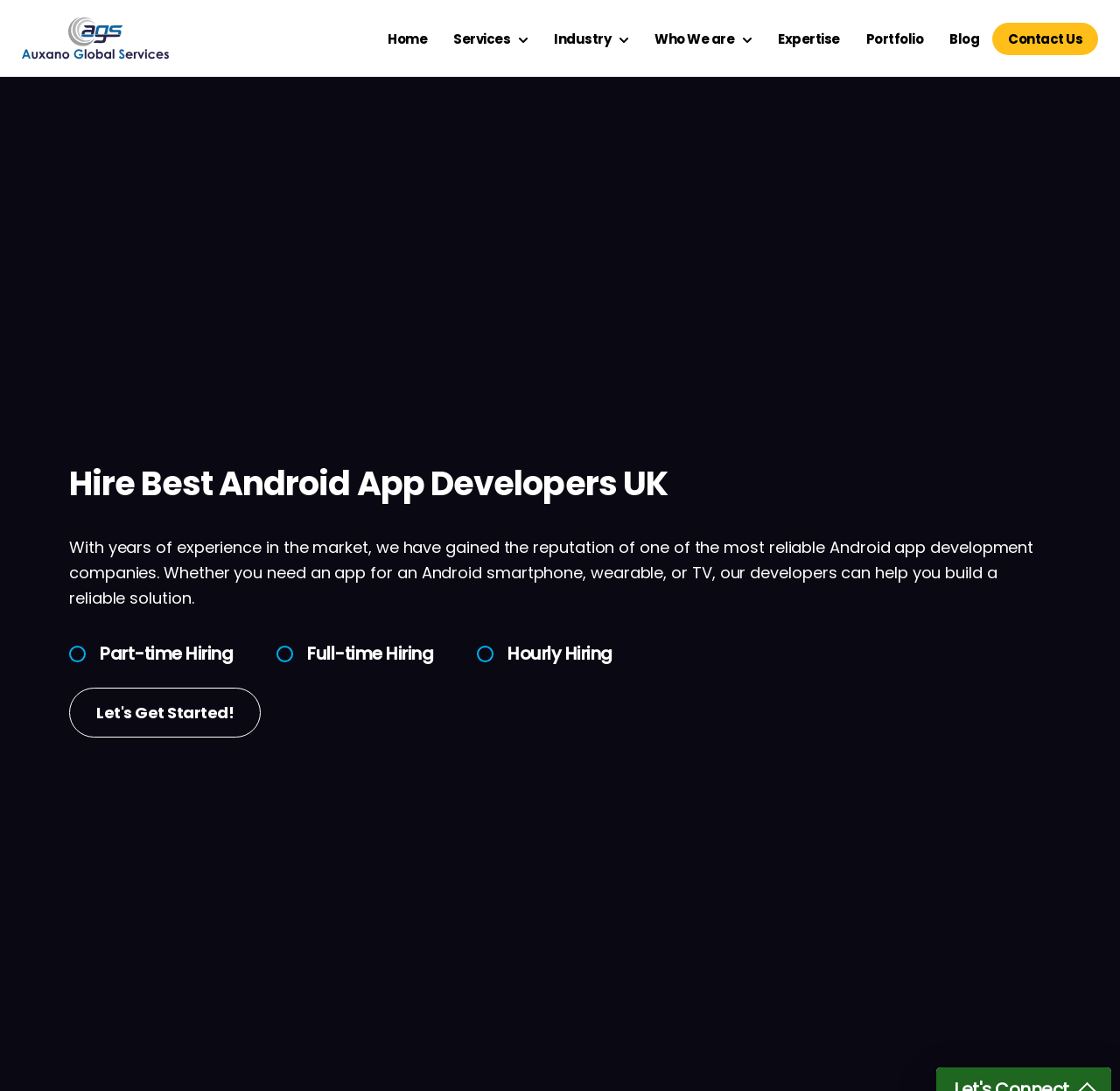Determine the bounding box coordinates for the area you should click to complete the following instruction: "Go to Home".

[0.334, 0.027, 0.393, 0.044]